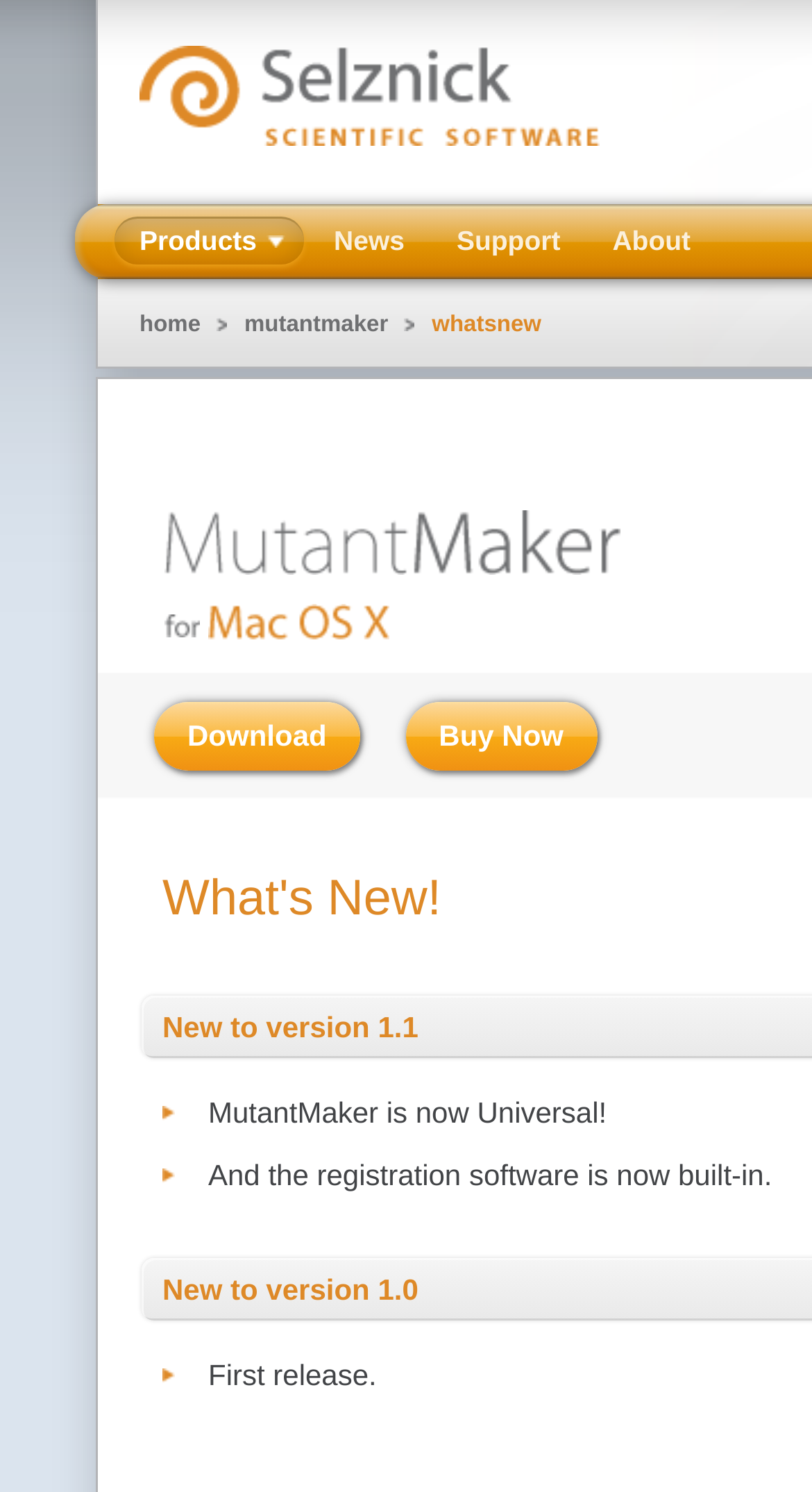Locate the bounding box coordinates of the region to be clicked to comply with the following instruction: "Download the software". The coordinates must be four float numbers between 0 and 1, in the form [left, top, right, bottom].

[0.19, 0.47, 0.443, 0.517]